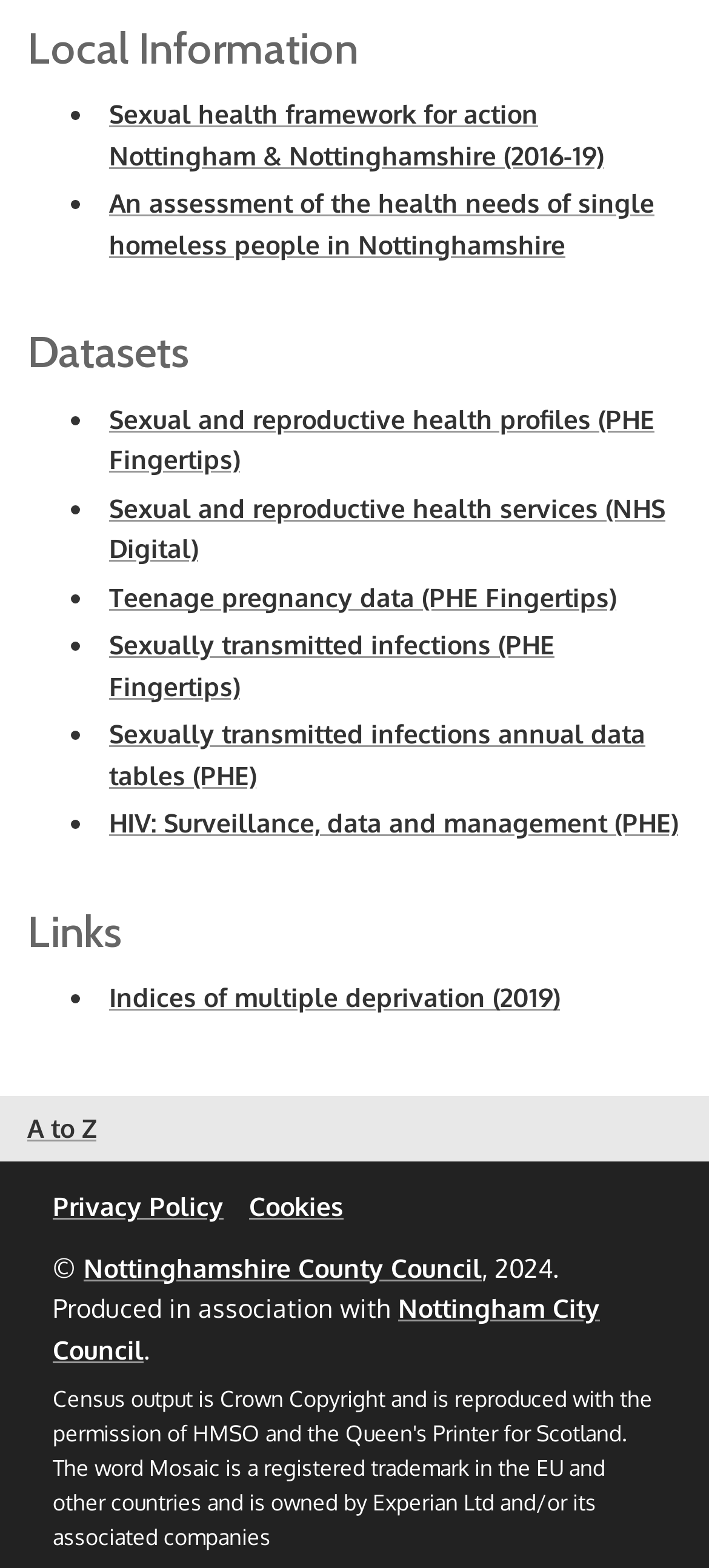Can you look at the image and give a comprehensive answer to the question:
How many datasets are listed on this webpage?

I counted the number of links under the 'Datasets' heading and found 7 links, each representing a dataset.